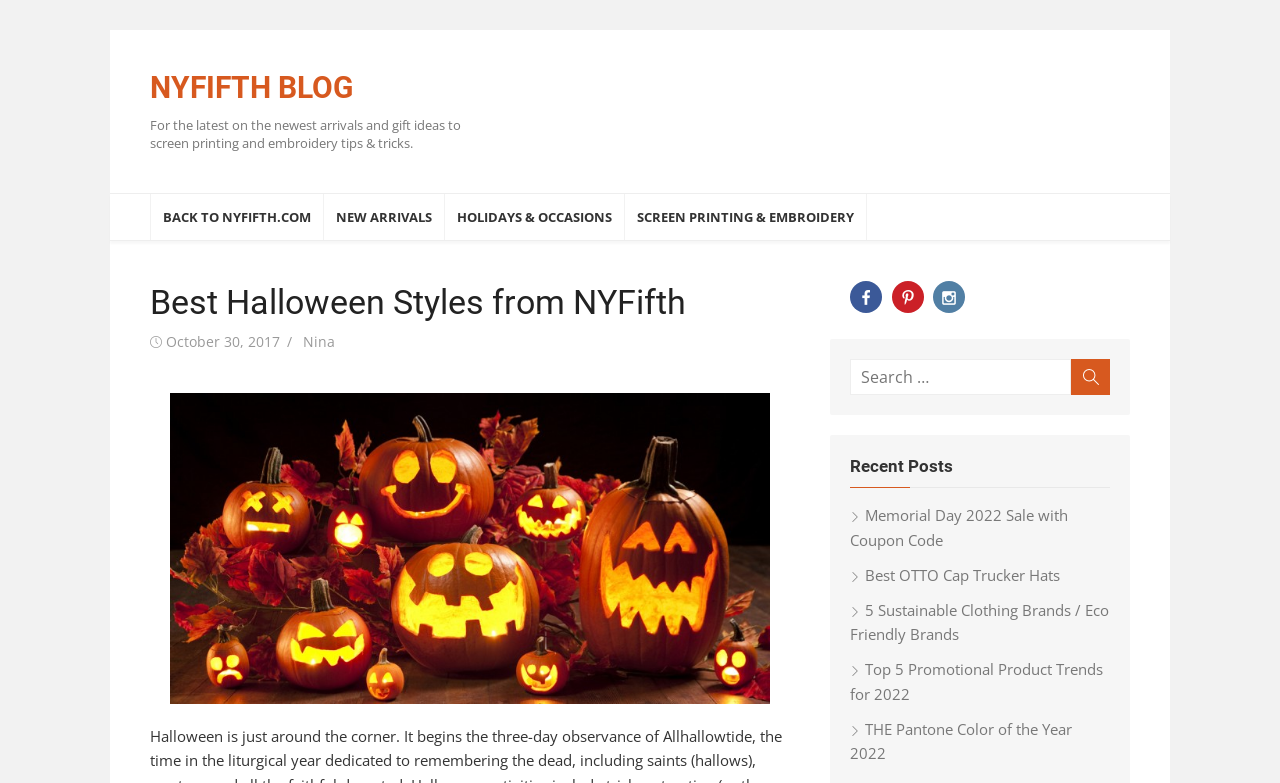Reply to the question with a single word or phrase:
What is the topic of the blog post?

Halloween Styles